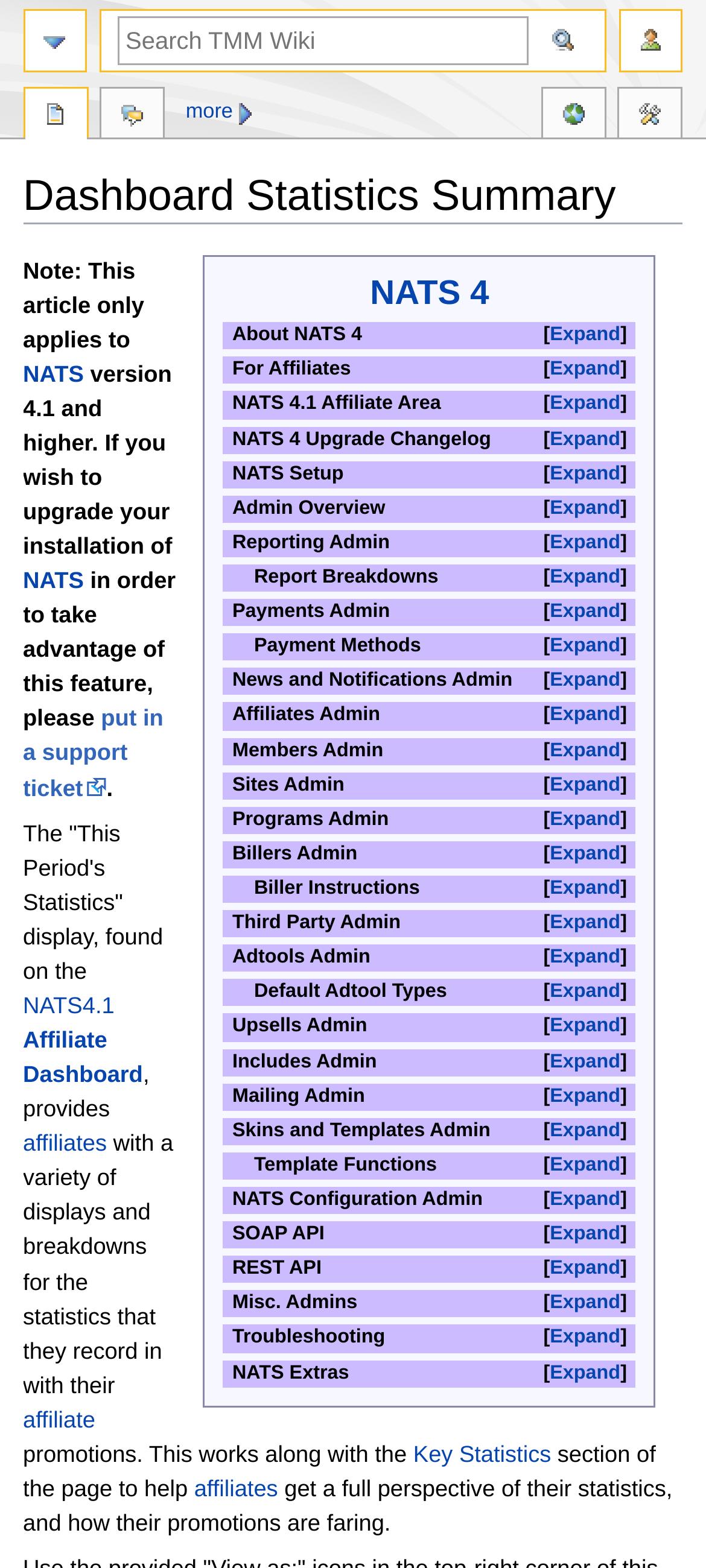What is the name of the first affiliate area mentioned?
Please answer the question with a single word or phrase, referencing the image.

NATS 4.1 Affiliate Area